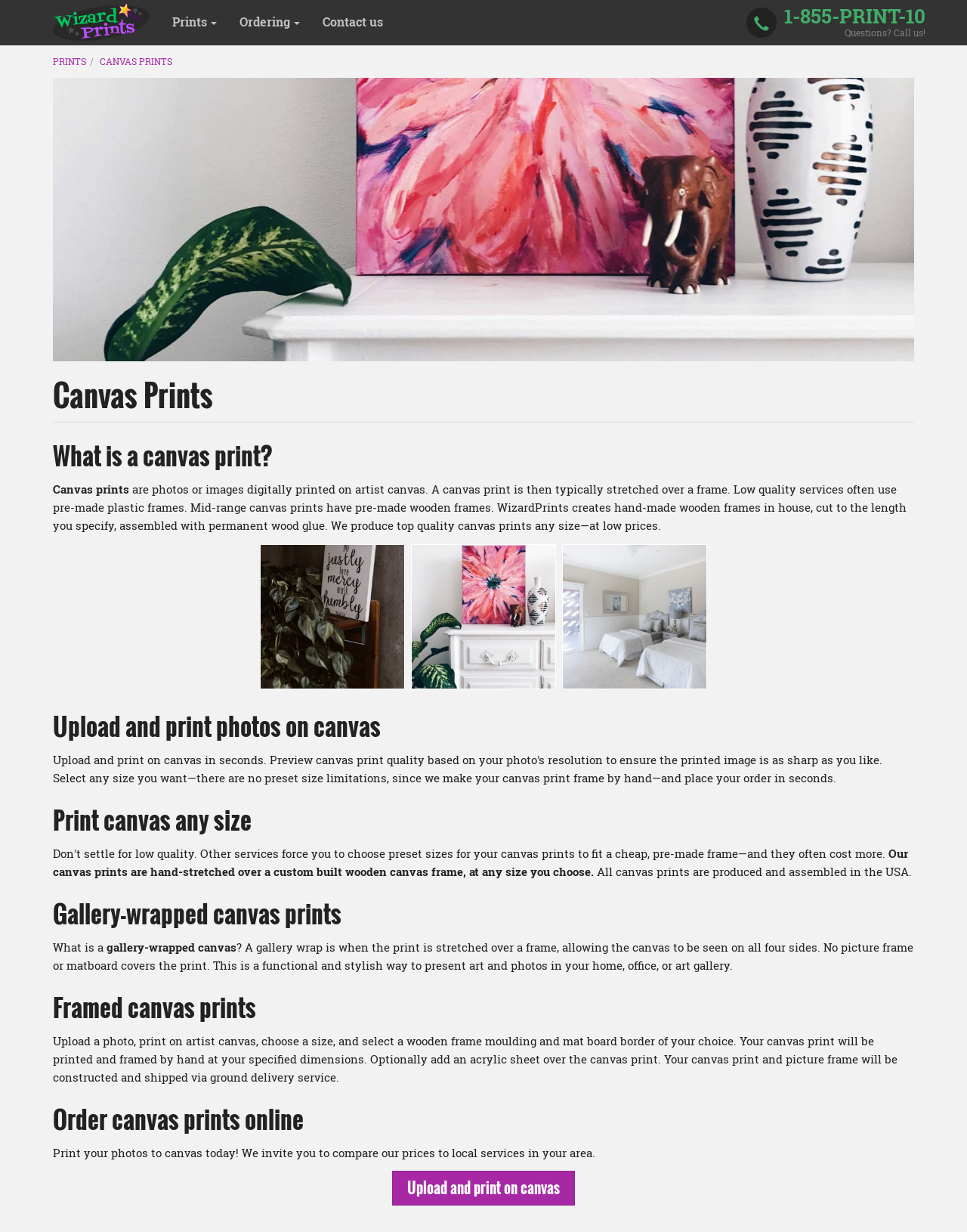Give a detailed account of the webpage's layout and content.

This webpage is about canvas prints and gallery-wrapped canvas printing services offered by Wizard Prints. At the top, there are several links and a phone number, including a link to "Photo enlargements and canvas prints" with an accompanying image. Below this, there are three main links: "Prints", "Ordering", and "Contact us".

The main content of the webpage is divided into sections, each with a heading. The first section is about canvas prints, explaining what they are and how they are made, including the use of handmade wooden frames. There are three images in this section, showcasing different types of canvas prints.

The next section is about uploading and printing photos on canvas, with a heading and a brief description. This is followed by a section about printing canvas at any size, with another heading and description.

The webpage then explains what gallery-wrapped canvas prints are, with a heading and a detailed description. There is also a section about framed canvas prints, with a heading and a description of the process.

Finally, there is a call to action to order canvas prints online, with a heading and a brief description. The webpage ends with a link to upload and print on canvas.

Throughout the webpage, there are several images and links to different types of canvas prints, as well as headings and descriptions that explain the services offered by Wizard Prints.